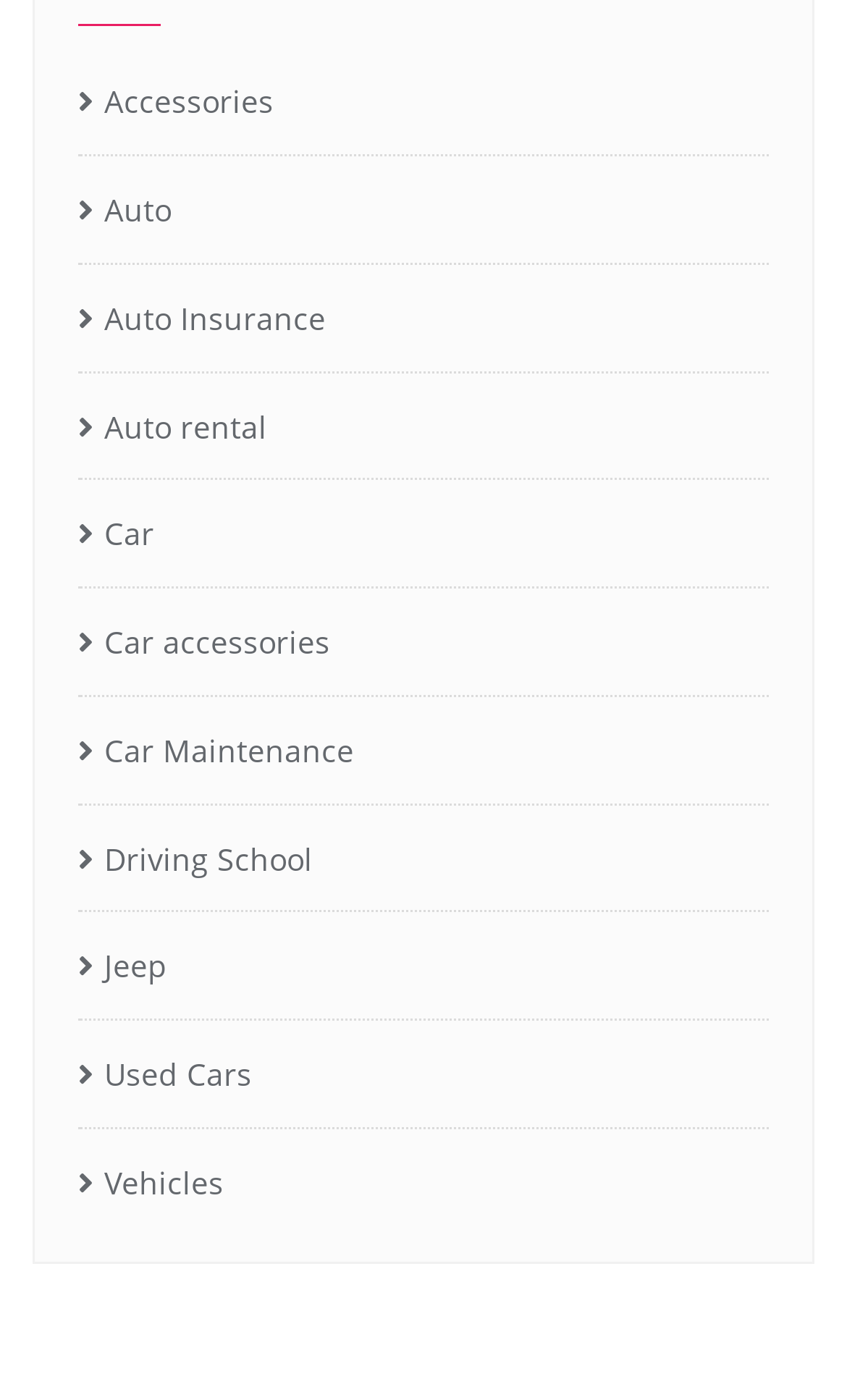From the element description: "Car accessories", extract the bounding box coordinates of the UI element. The coordinates should be expressed as four float numbers between 0 and 1, in the order [left, top, right, bottom].

[0.092, 0.436, 0.39, 0.484]